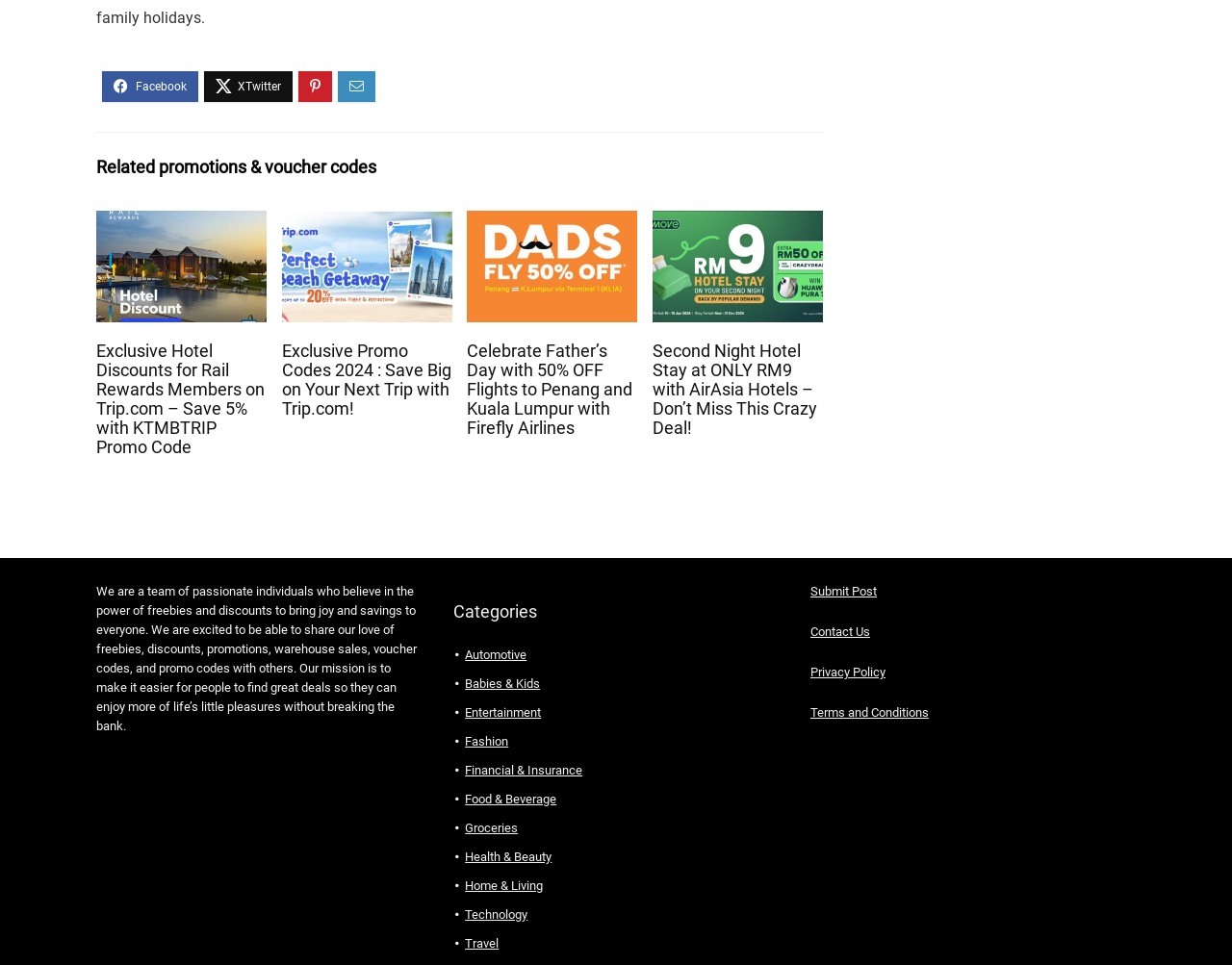Using the format (top-left x, top-left y, bottom-right x, bottom-right y), and given the element description, identify the bounding box coordinates within the screenshot: Submit Post

[0.658, 0.605, 0.712, 0.62]